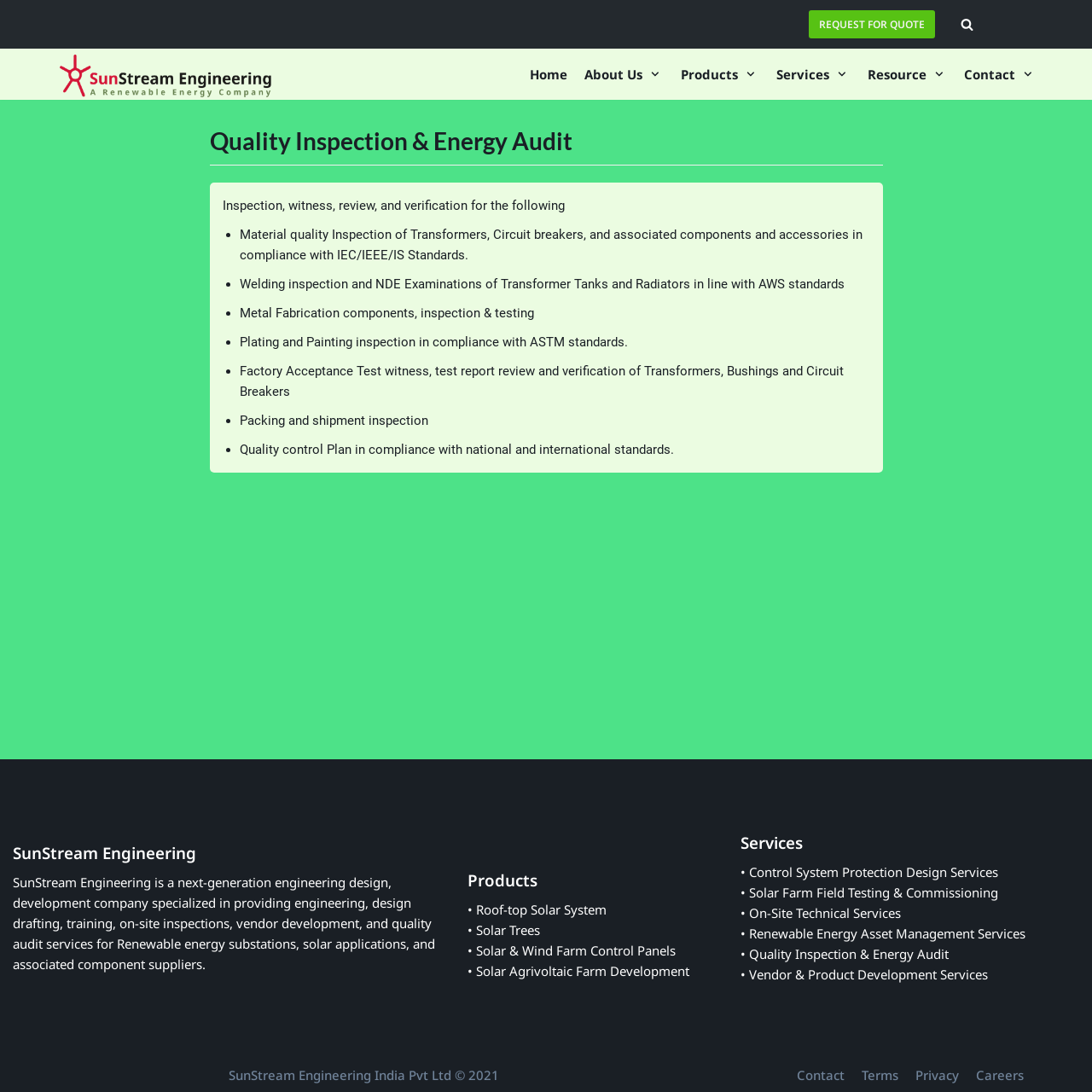What is the purpose of the 'REQUEST FOR QUOTE' link?
Look at the webpage screenshot and answer the question with a detailed explanation.

The 'REQUEST FOR QUOTE' link is likely provided for users to request a quote for SunStream Engineering's products or services, allowing them to inquire about pricing and other details.